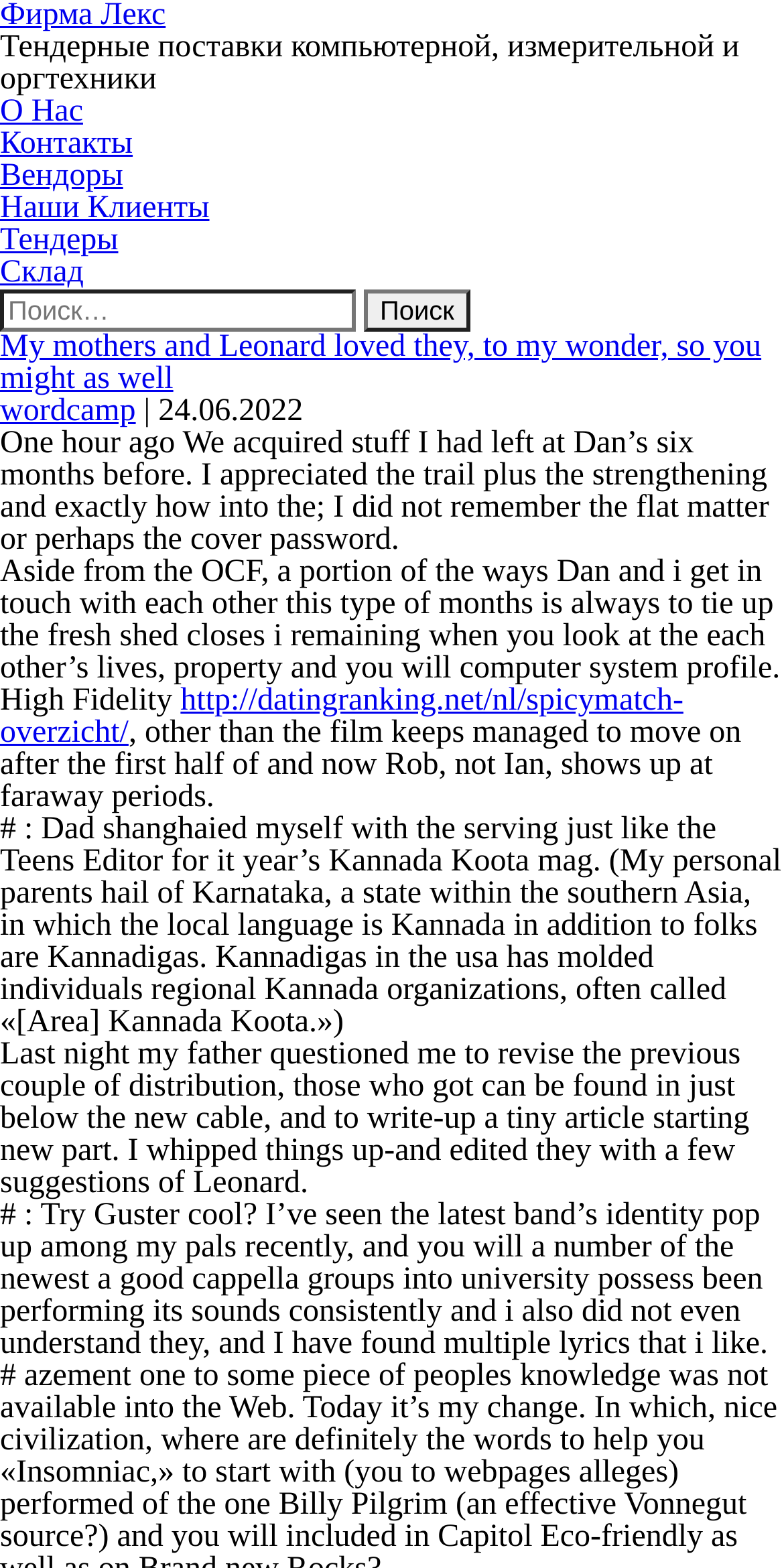Pinpoint the bounding box coordinates of the area that must be clicked to complete this instruction: "Get in touch with Hotpoint".

None